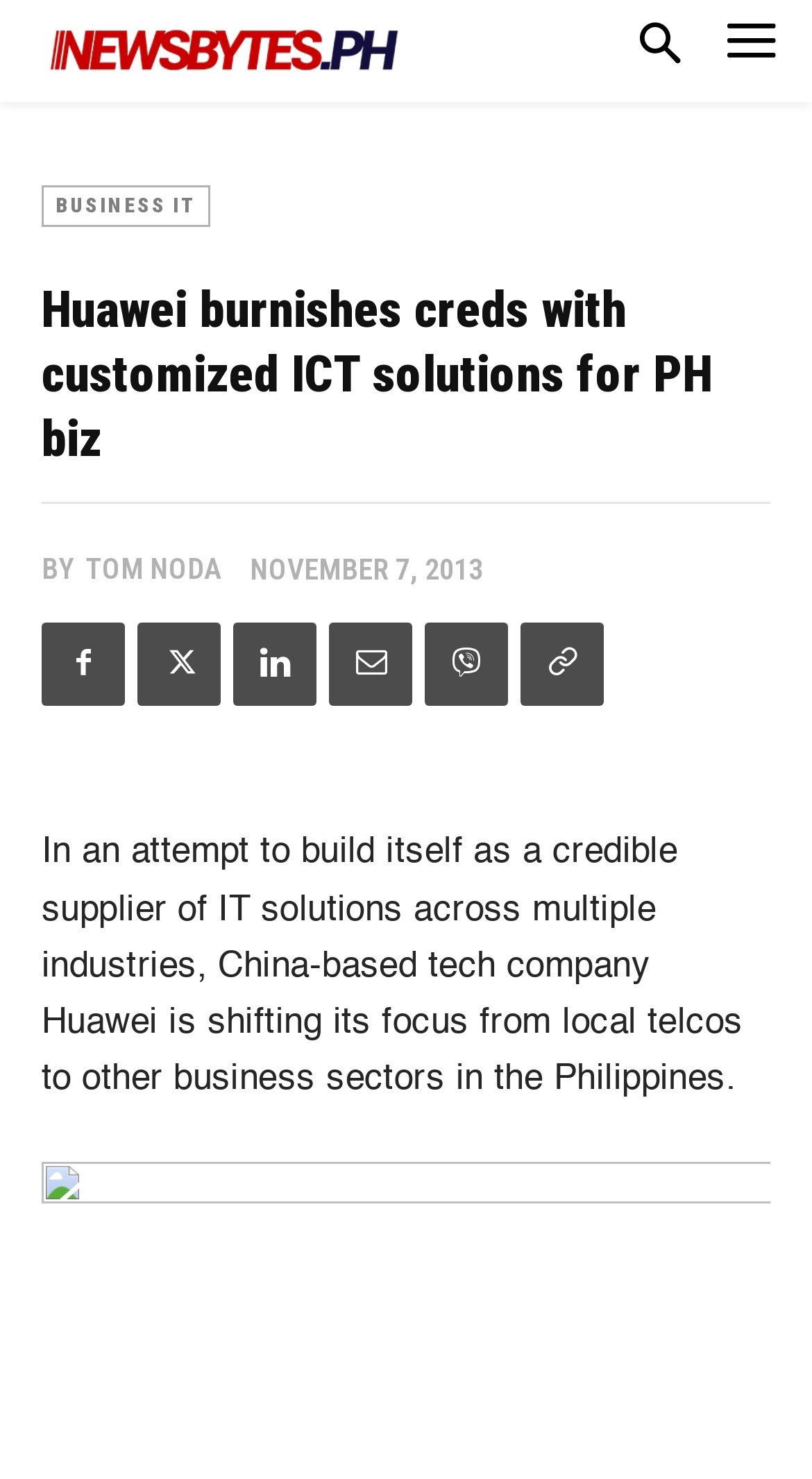Provide the bounding box coordinates for the UI element that is described as: "value="performance"".

None